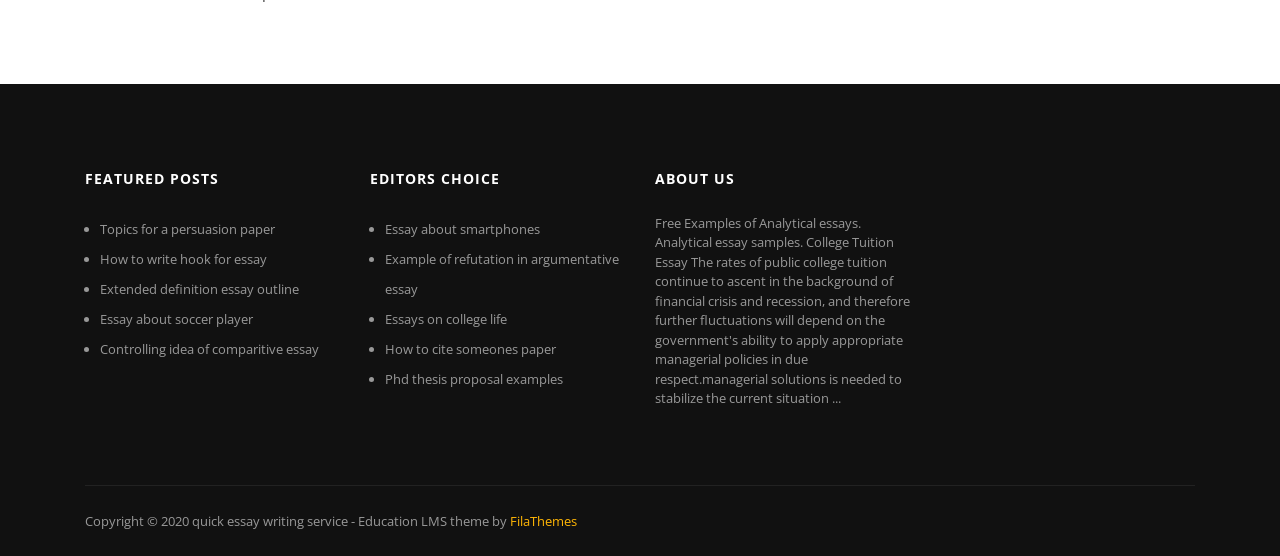What is the category of the first featured post?
Please provide a comprehensive answer based on the details in the screenshot.

The first featured post is listed under the 'FEATURED POSTS' heading, and its title is 'Topics for a persuasion paper', which suggests that it belongs to the category of persuasion papers.